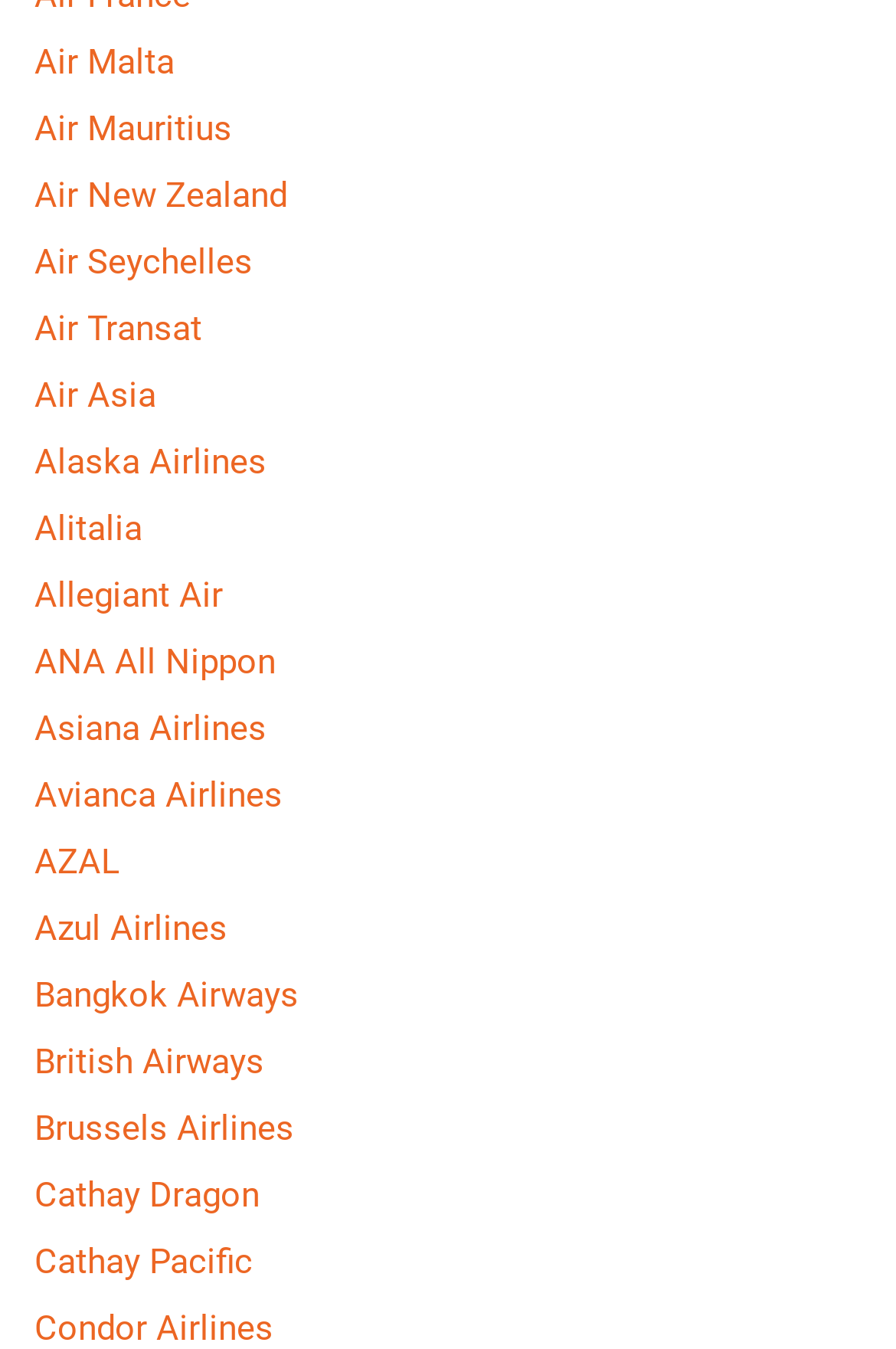Please find the bounding box coordinates of the element that you should click to achieve the following instruction: "go to Air New Zealand homepage". The coordinates should be presented as four float numbers between 0 and 1: [left, top, right, bottom].

[0.038, 0.129, 0.321, 0.159]